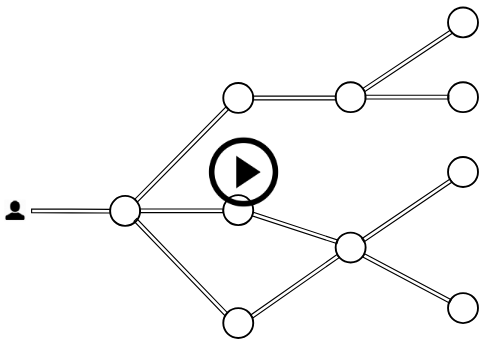Answer the following inquiry with a single word or phrase:
What does the tree symbolize?

Interconnected nature of decisions